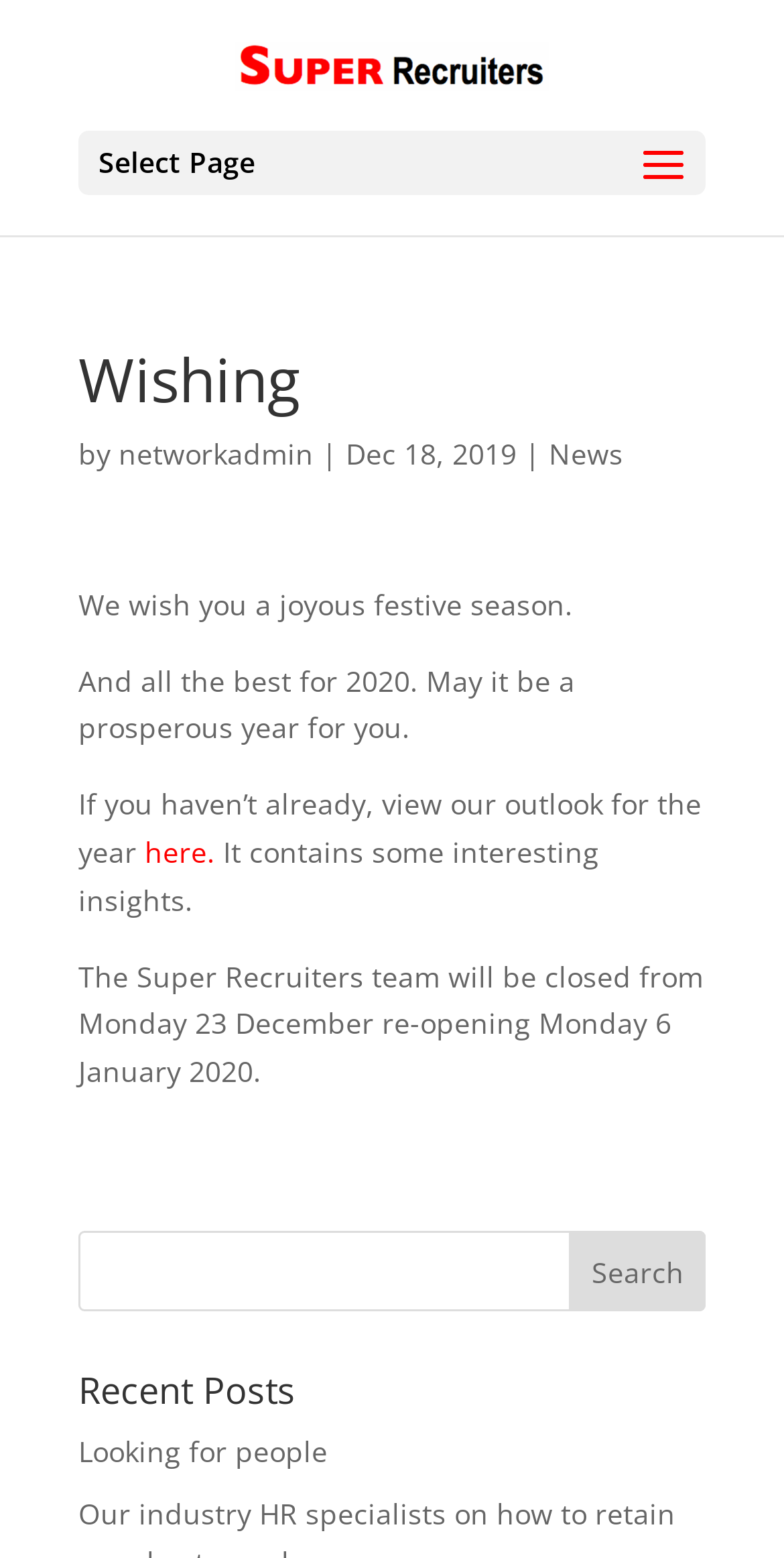From the element description: "alt="Super Recruiters"", extract the bounding box coordinates of the UI element. The coordinates should be expressed as four float numbers between 0 and 1, in the order [left, top, right, bottom].

[0.3, 0.028, 0.7, 0.053]